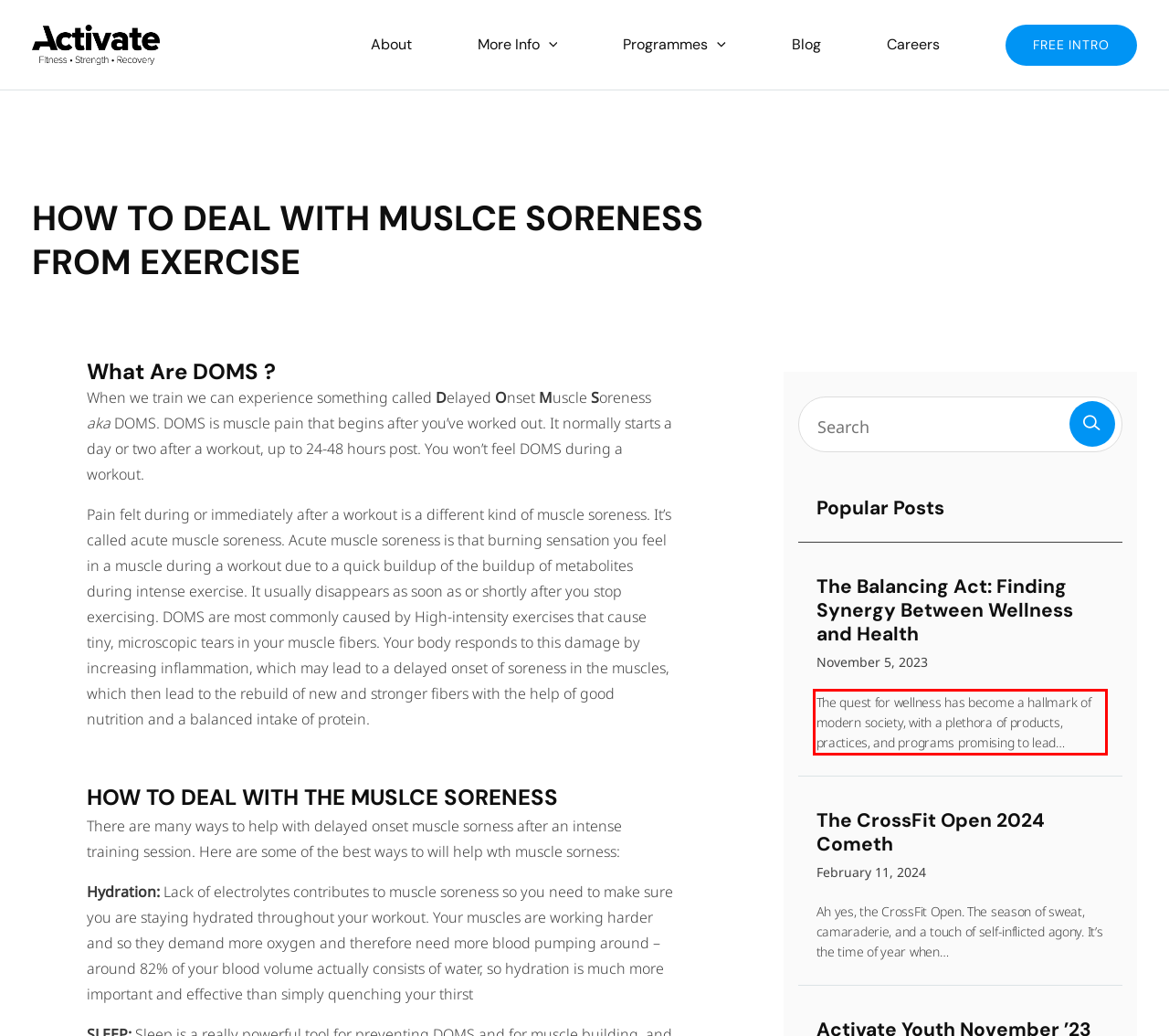From the given screenshot of a webpage, identify the red bounding box and extract the text content within it.

The quest for wellness has become a hallmark of modern society, with a plethora of products, practices, and programs promising to lead…